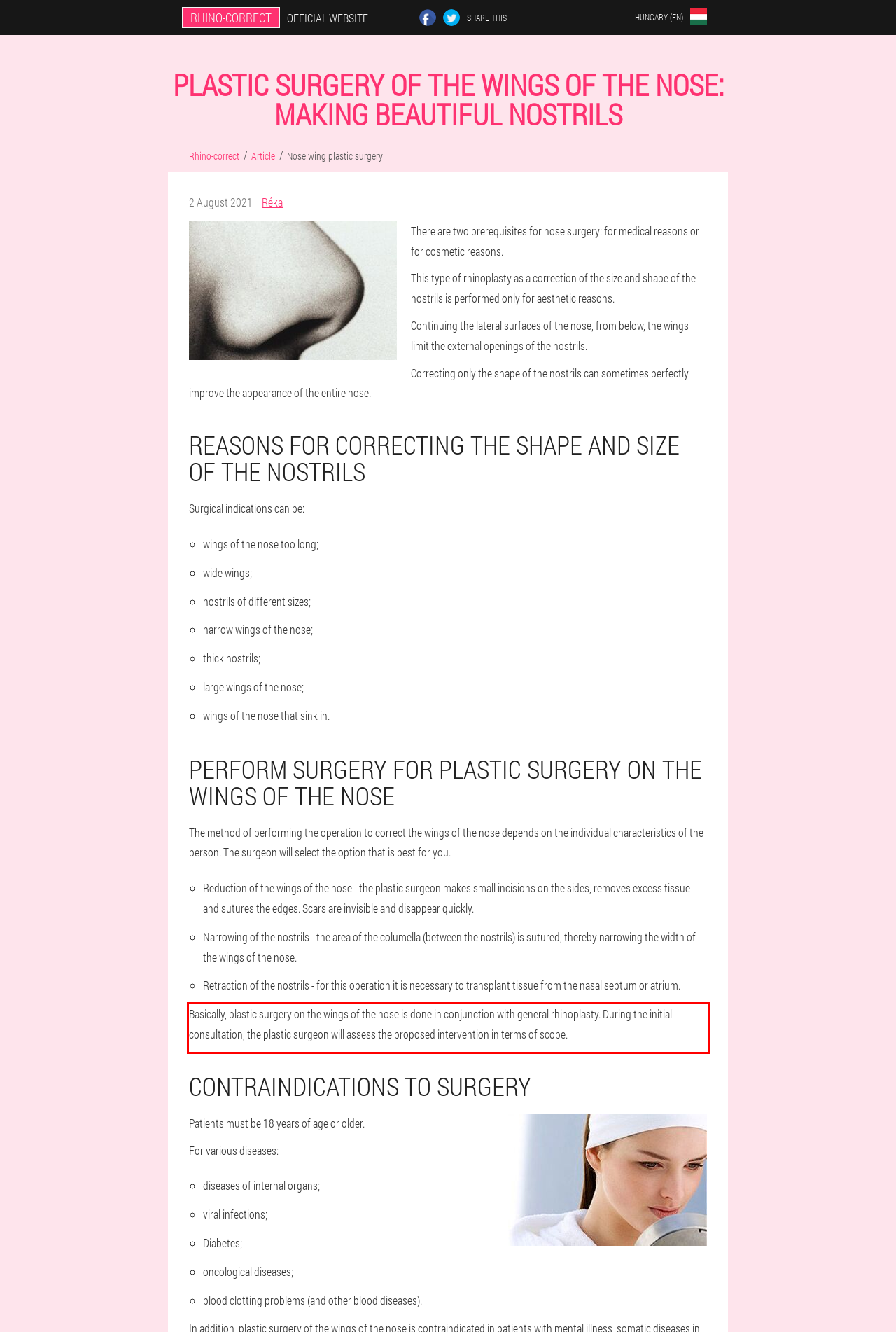Identify and transcribe the text content enclosed by the red bounding box in the given screenshot.

Basically, plastic surgery on the wings of the nose is done in conjunction with general rhinoplasty. During the initial consultation, the plastic surgeon will assess the proposed intervention in terms of scope.